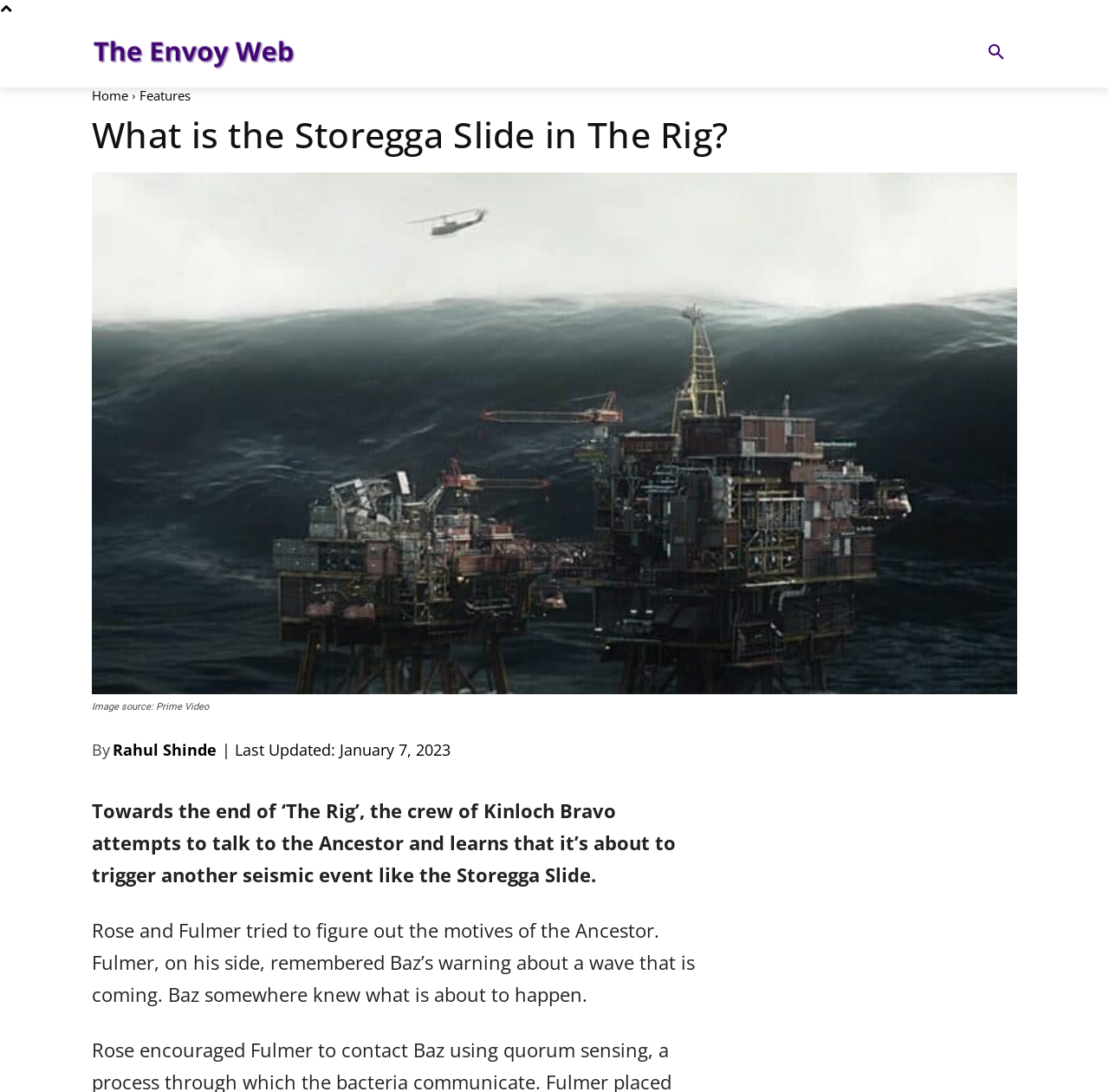Please identify the coordinates of the bounding box that should be clicked to fulfill this instruction: "Click the 'Post Comment »' button".

None